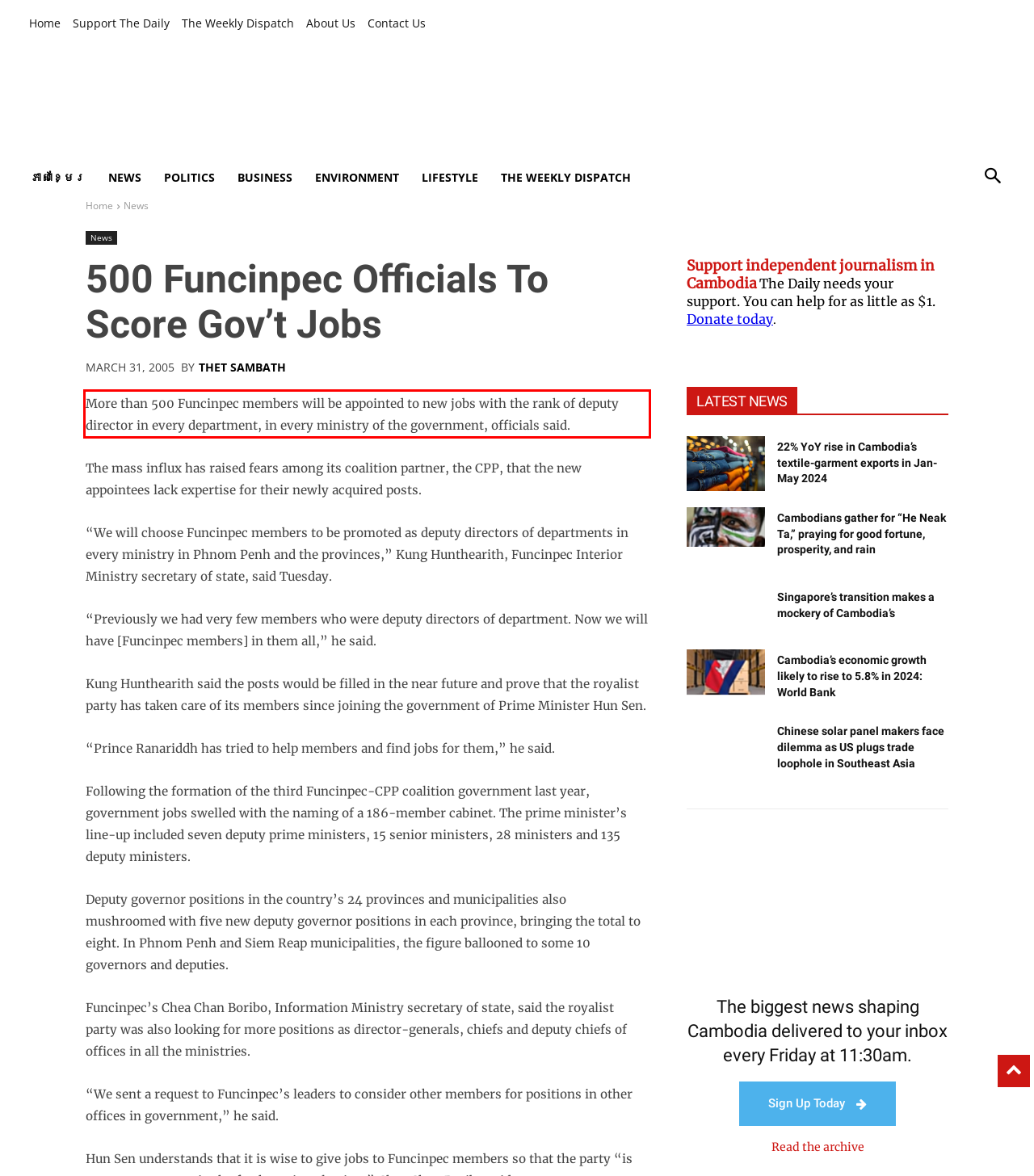With the given screenshot of a webpage, locate the red rectangle bounding box and extract the text content using OCR.

More than 500 Funcinpec mem­­bers will be appointed to new jobs with the rank of deputy director in every department, in every ministry of the government, officials said.